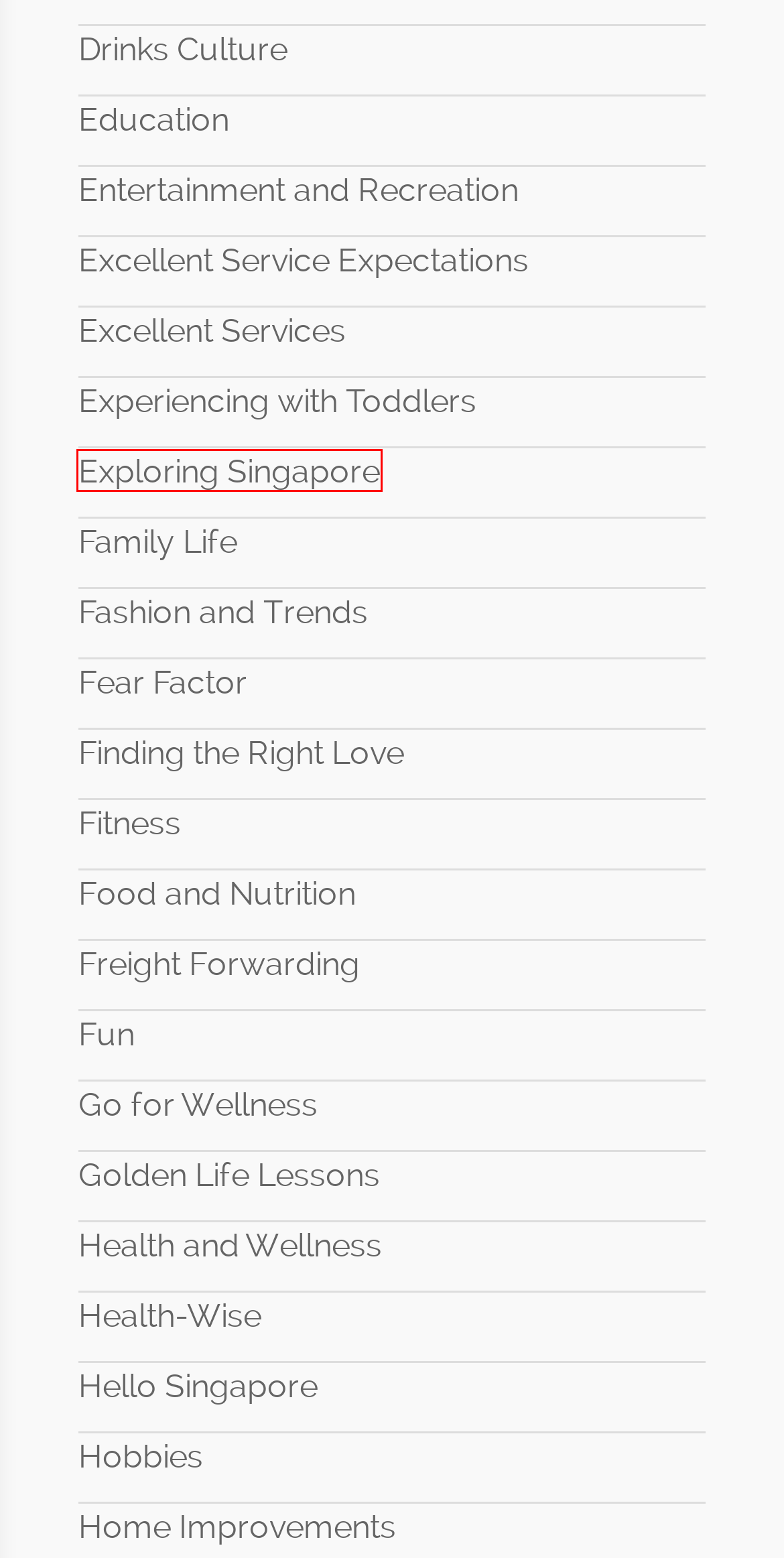Given a screenshot of a webpage with a red bounding box around a UI element, please identify the most appropriate webpage description that matches the new webpage after you click on the element. Here are the candidates:
A. Golden Life Lessons | Singapore Service Excellence
B. Experiencing with Toddlers | Singapore Service Excellence
C. Hello Singapore | Singapore Service Excellence
D. Exploring Singapore | Singapore Service Excellence
E. Hobbies | Singapore Service Excellence
F. Health and Wellness | Singapore Service Excellence
G. Fitness | Singapore Service Excellence
H. Fashion and Trends | Singapore Service Excellence

D